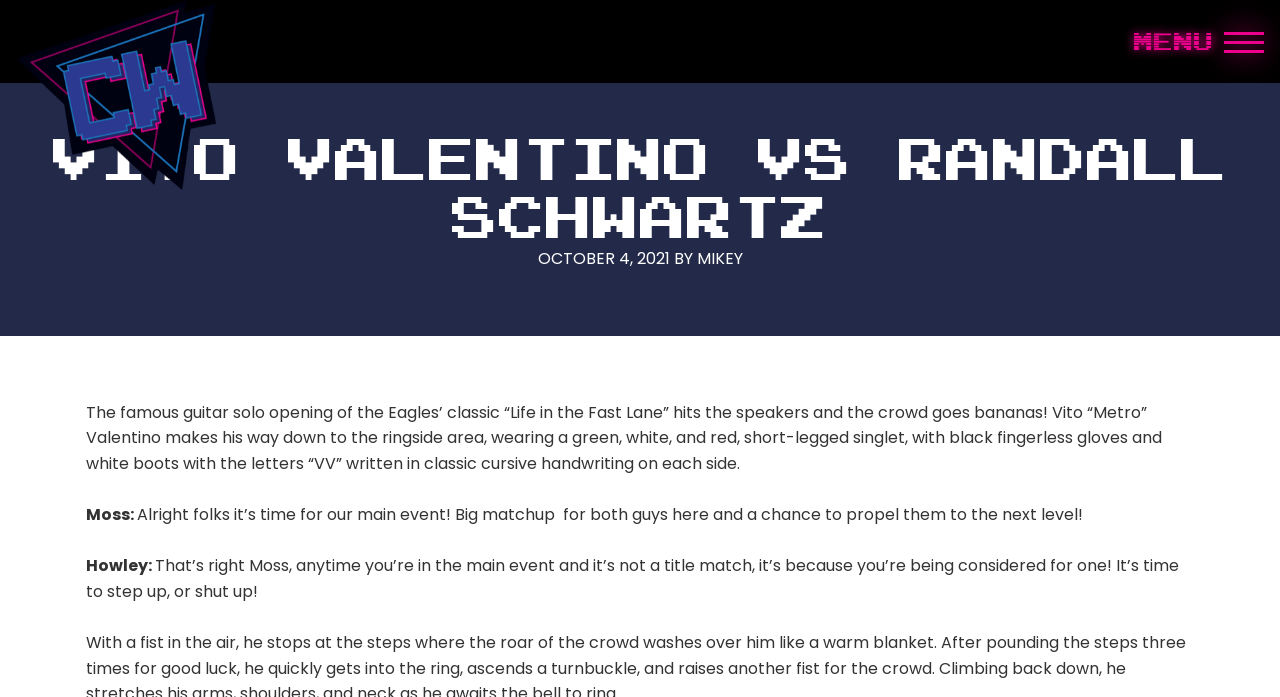What is the event date?
Based on the screenshot, give a detailed explanation to answer the question.

The event date can be found in the time element, which is a child of the header element. The static text 'OCTOBER 4, 2021' is contained within the time element, indicating the date of the event.